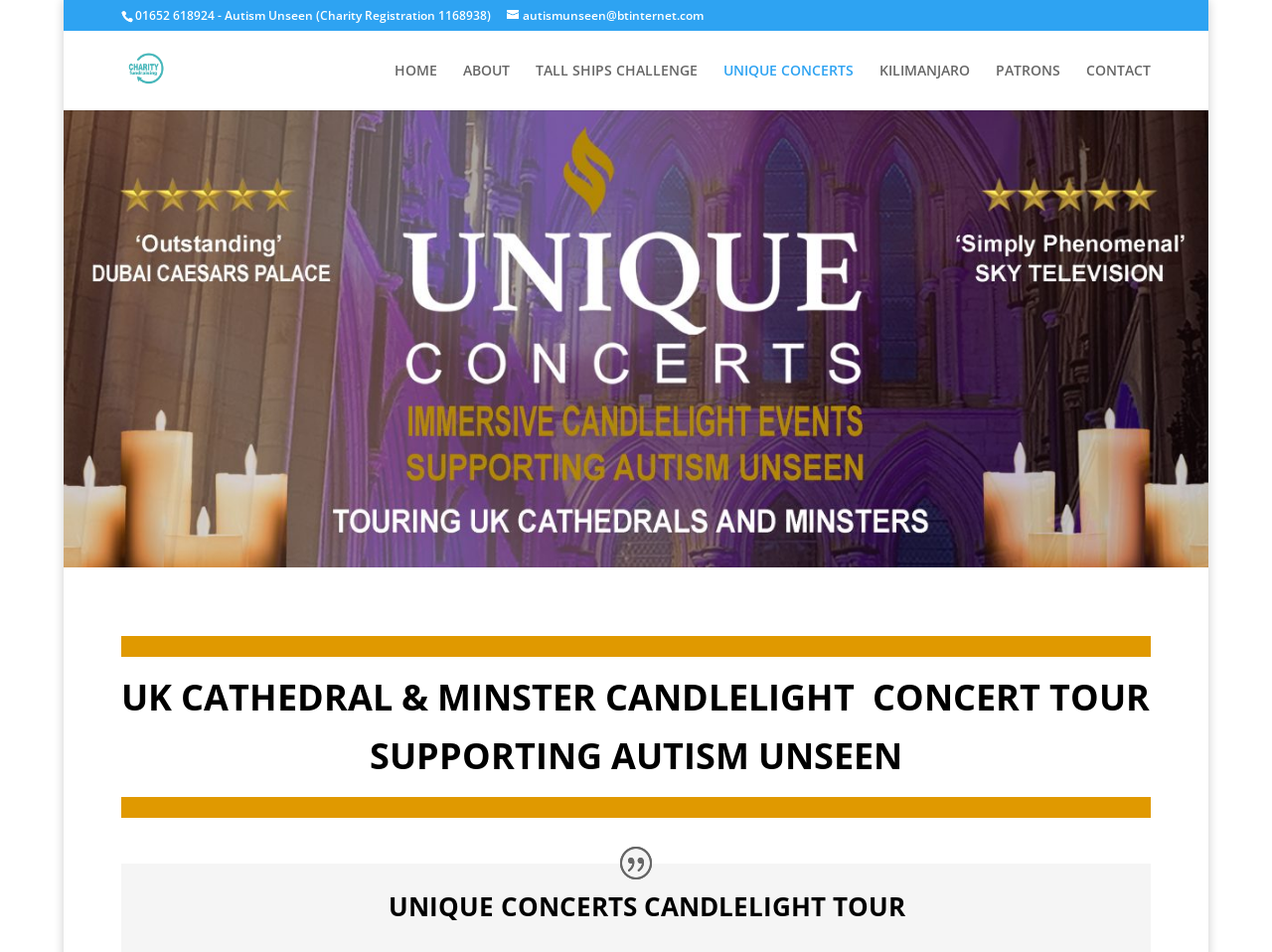Locate the bounding box of the UI element defined by this description: "TALL SHIPS CHALLENGE". The coordinates should be given as four float numbers between 0 and 1, formatted as [left, top, right, bottom].

[0.421, 0.067, 0.549, 0.116]